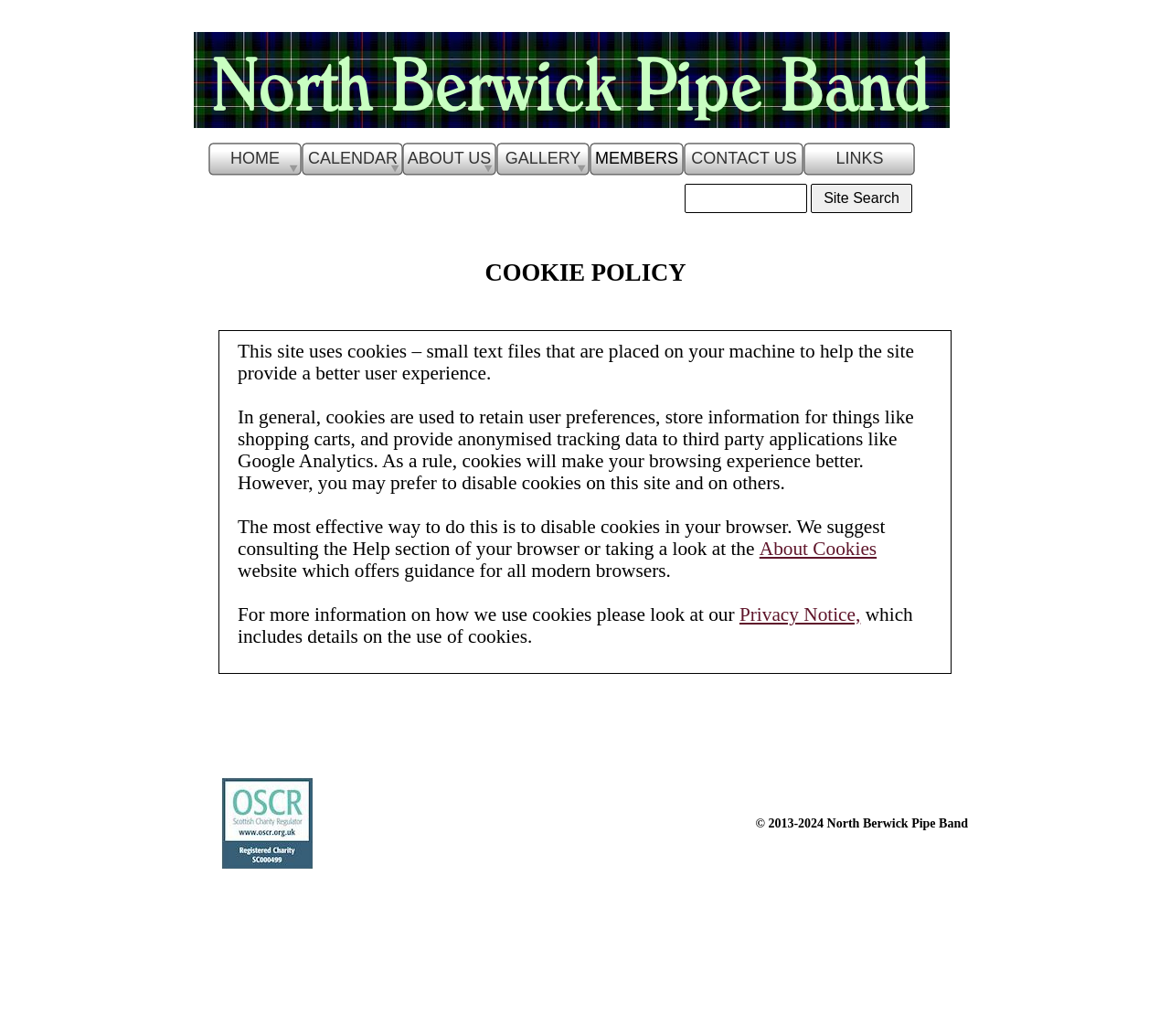Determine the coordinates of the bounding box for the clickable area needed to execute this instruction: "search using the Site Search button".

[0.693, 0.177, 0.78, 0.206]